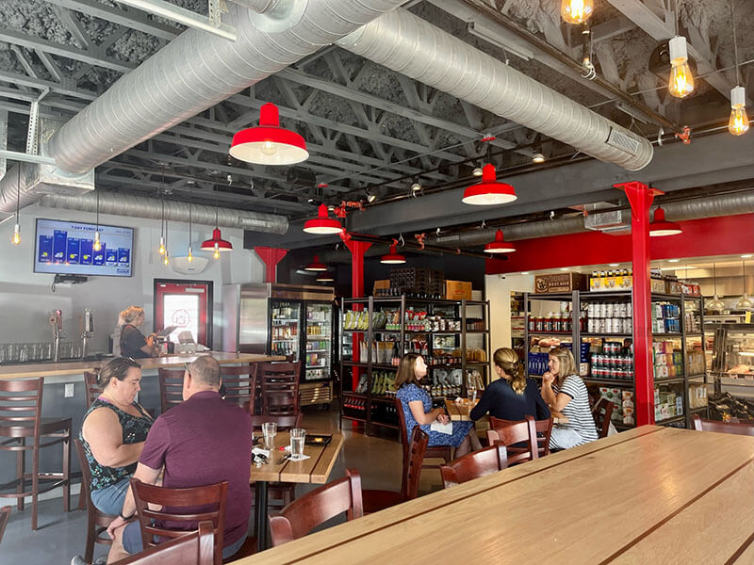What is the atmosphere of the New York Butcher Shoppe?
Refer to the image and respond with a one-word or short-phrase answer.

Upscale casual